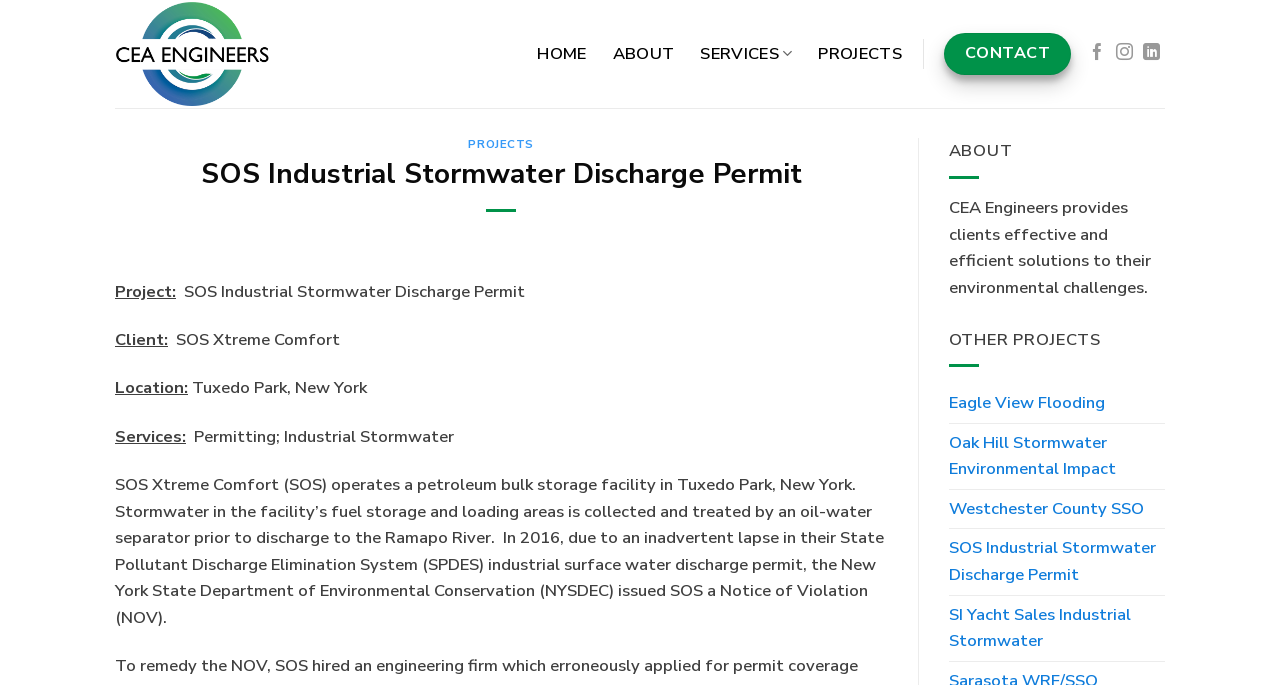Given the element description Eagle View Flooding, predict the bounding box coordinates for the UI element in the webpage screenshot. The format should be (top-left x, top-left y, bottom-right x, bottom-right y), and the values should be between 0 and 1.

[0.741, 0.56, 0.863, 0.617]